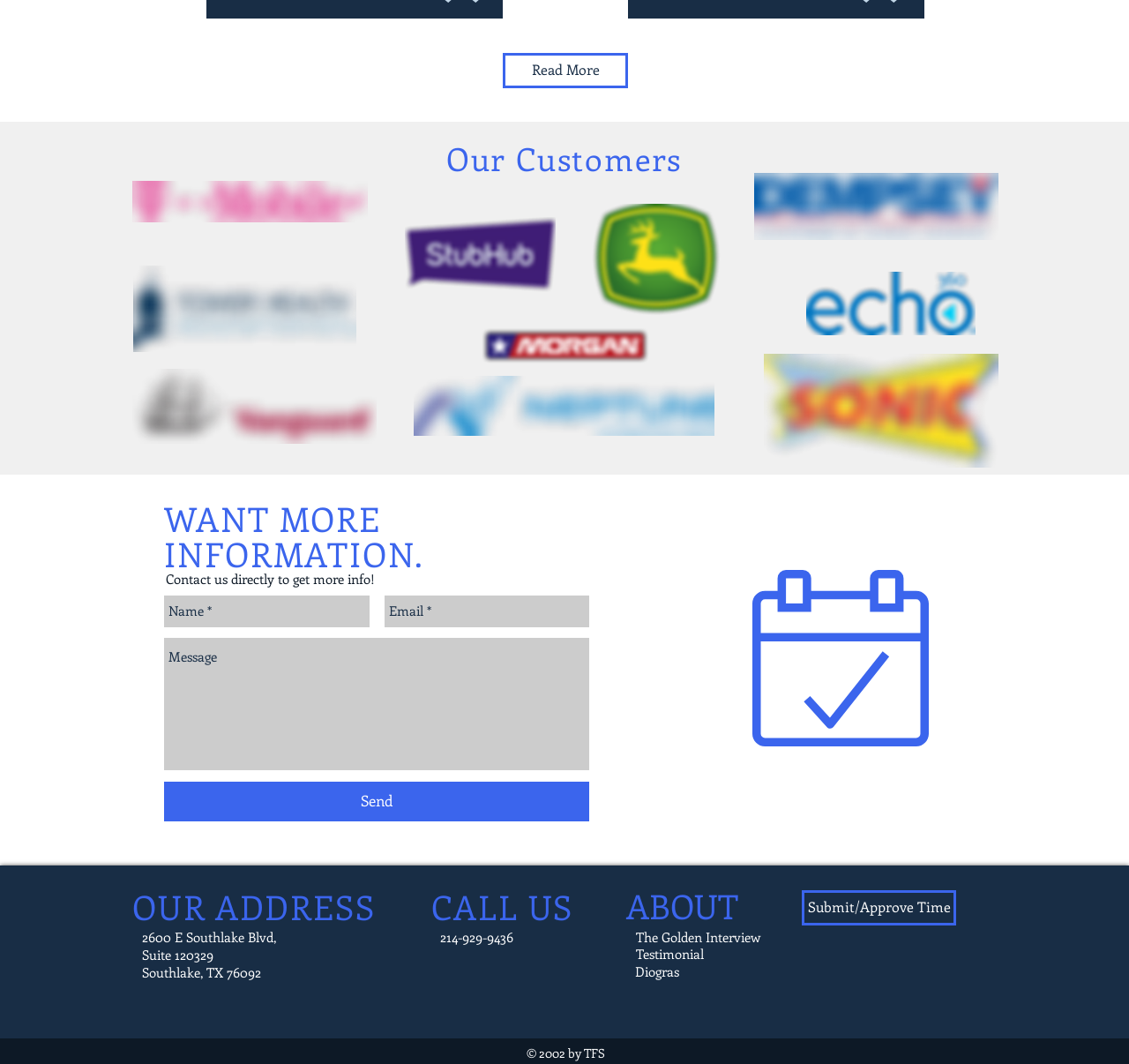What year is the copyright for?
Please provide a comprehensive answer based on the contents of the image.

I found the copyright information at the very bottom of the webpage. The text '© 2002 by TFS' indicates that the copyright is for the year 2002.